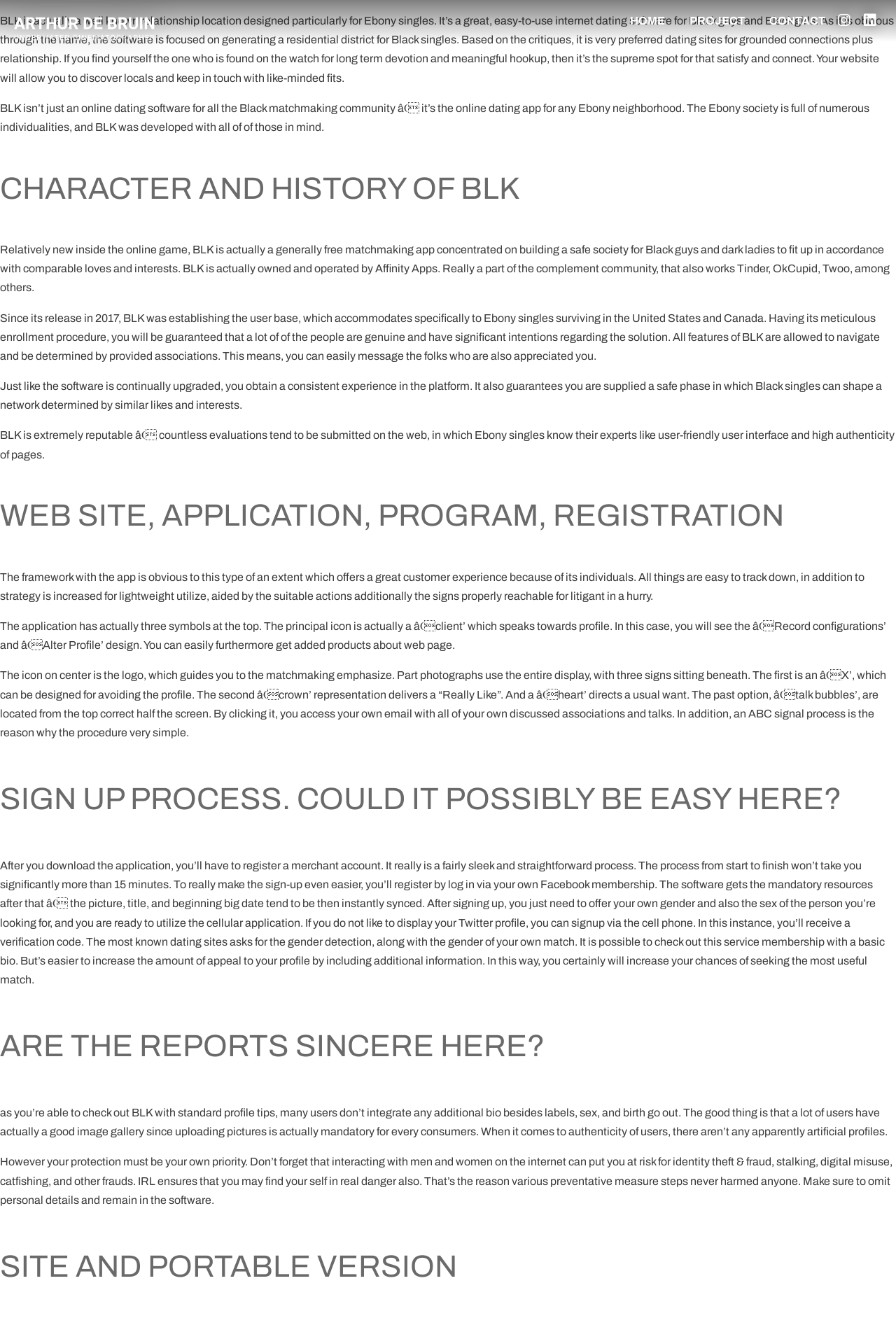Determine the bounding box for the described HTML element: "Contact". Ensure the coordinates are four float numbers between 0 and 1 in the format [left, top, right, bottom].

[0.85, 0.0, 0.93, 0.032]